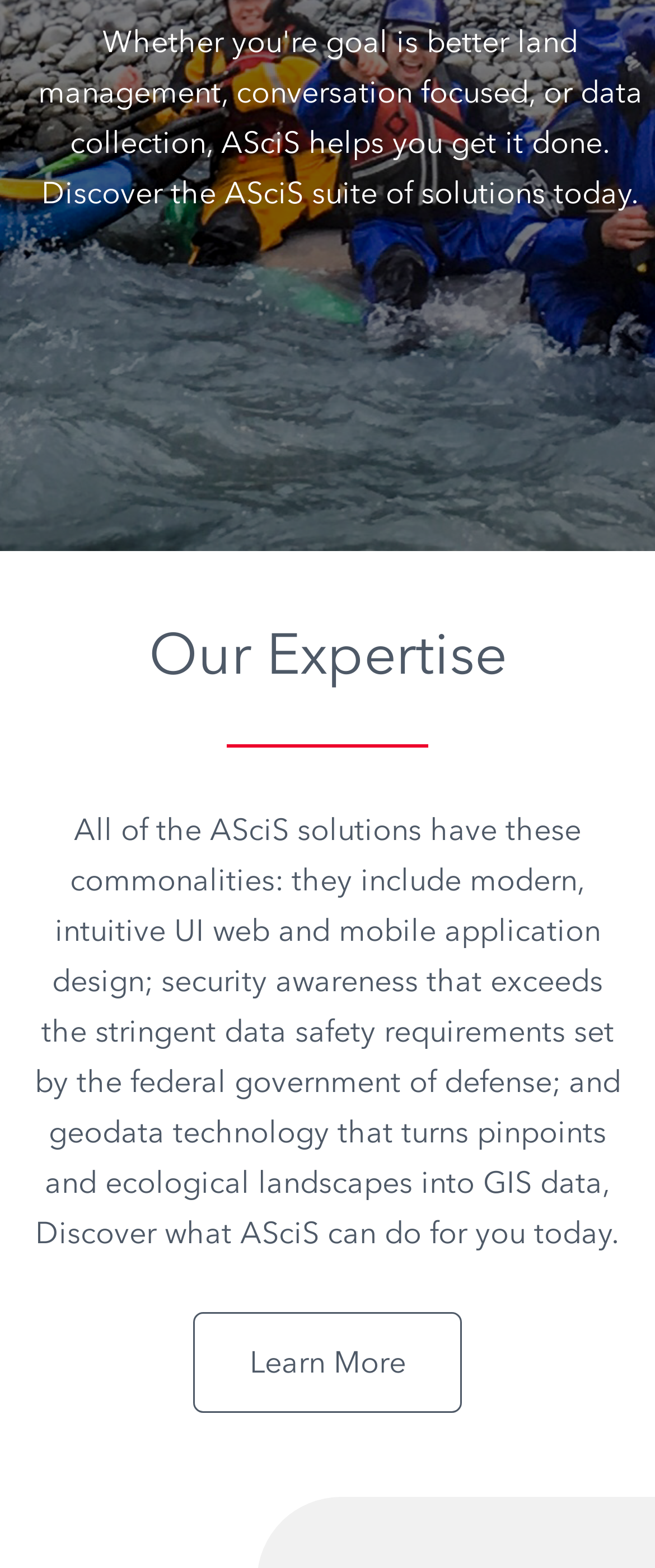Please provide the bounding box coordinate of the region that matches the element description: Learn More. Coordinates should be in the format (top-left x, top-left y, bottom-right x, bottom-right y) and all values should be between 0 and 1.

[0.295, 0.837, 0.705, 0.901]